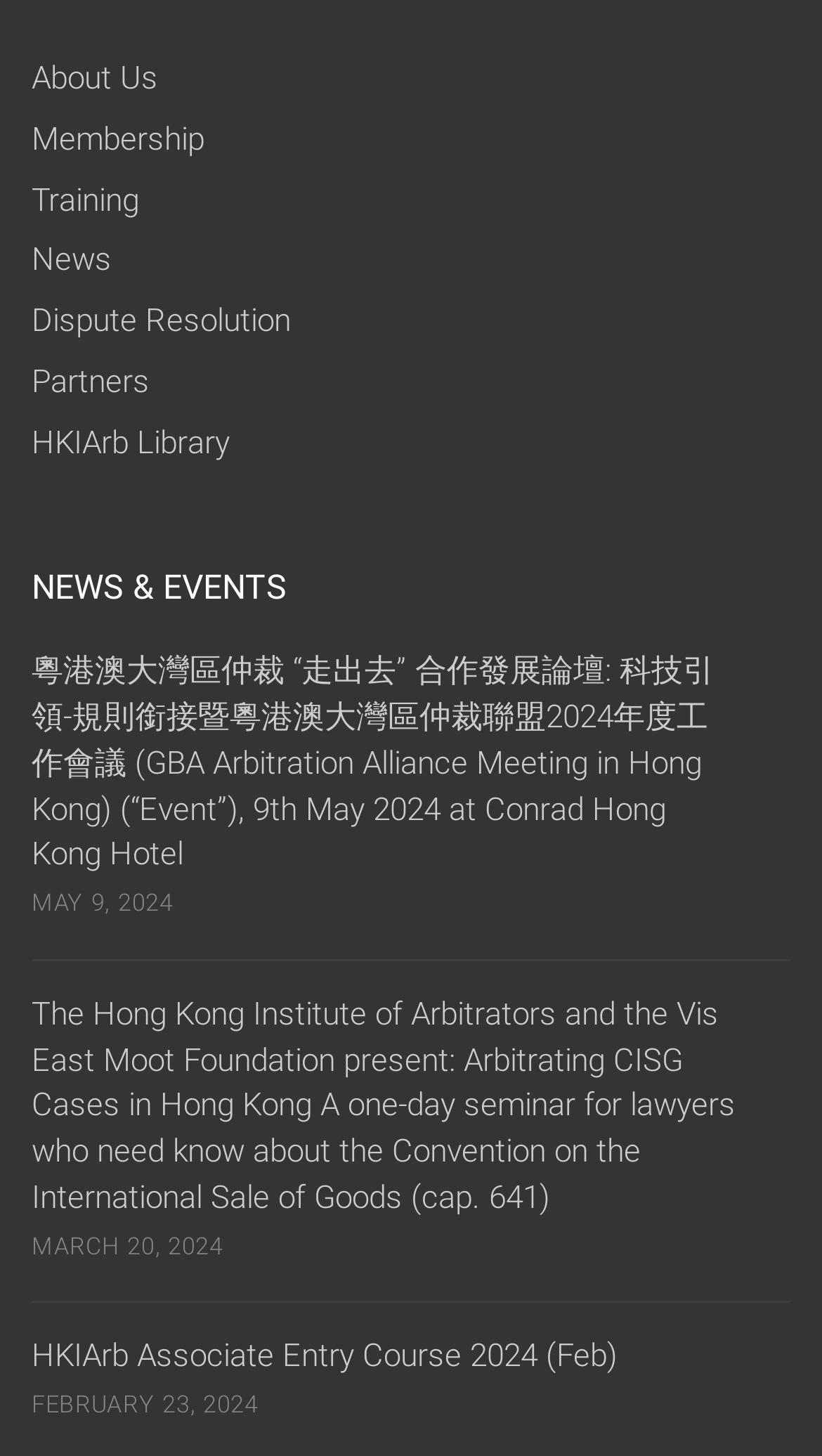Respond with a single word or phrase:
What is the first event listed?

GBA Arbitration Alliance Meeting